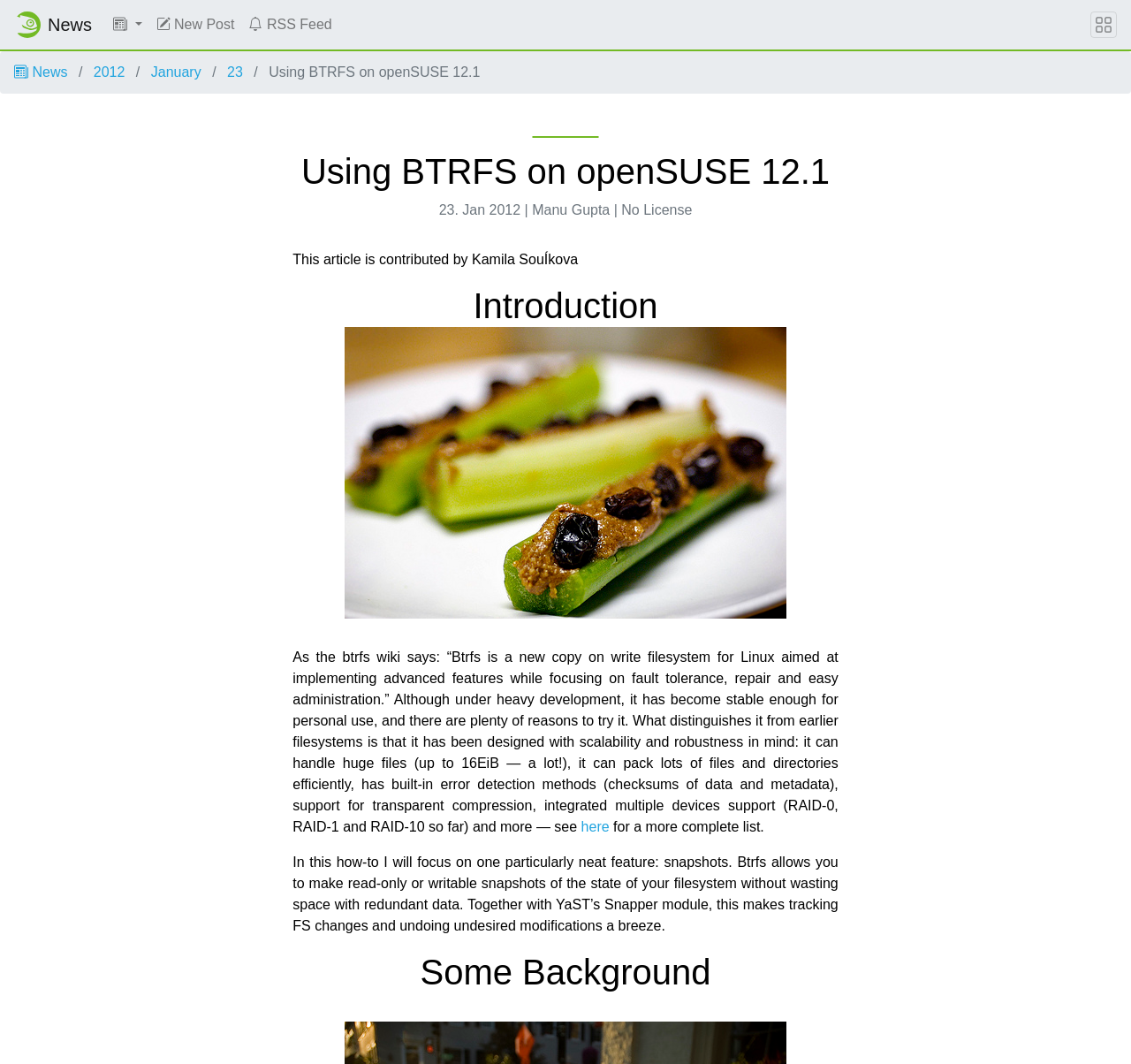Determine the bounding box coordinates of the clickable element to complete this instruction: "Click on the Introduction link". Provide the coordinates in the format of four float numbers between 0 and 1, [left, top, right, bottom].

[0.259, 0.307, 0.741, 0.581]